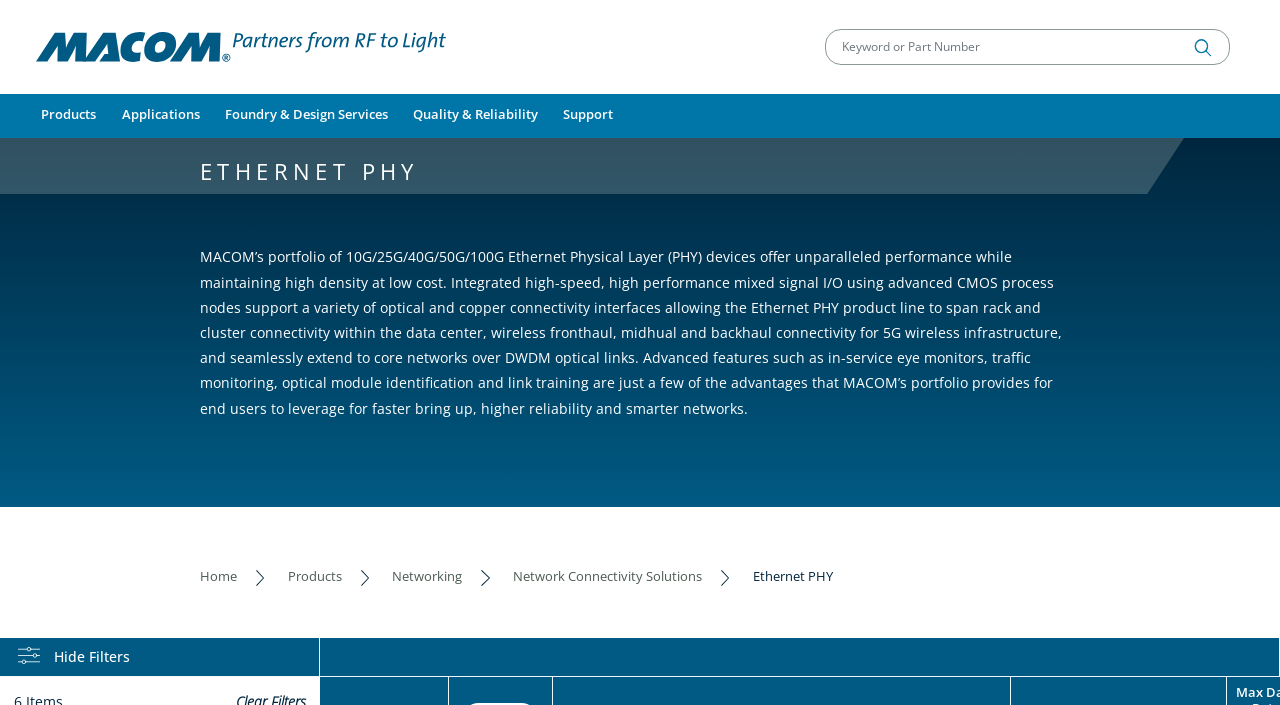What is the function of the 'MACOM Logo' link?
Based on the visual information, provide a detailed and comprehensive answer.

The 'MACOM Logo' link is typically used to redirect users to the homepage of the website, although its exact function cannot be determined without clicking on it.